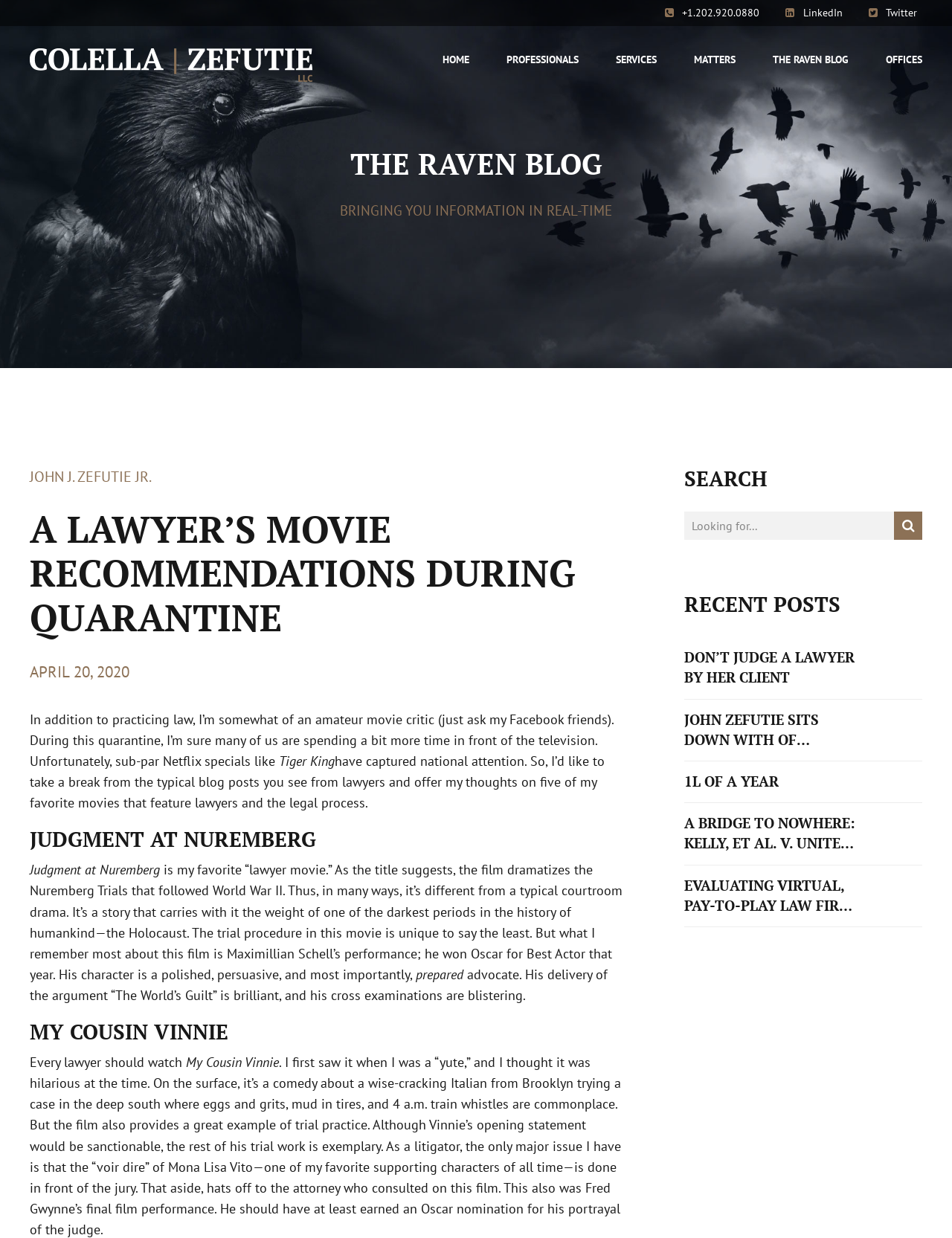Can you pinpoint the bounding box coordinates for the clickable element required for this instruction: "click the phone number link"? The coordinates should be four float numbers between 0 and 1, i.e., [left, top, right, bottom].

[0.698, 0.0, 0.803, 0.021]